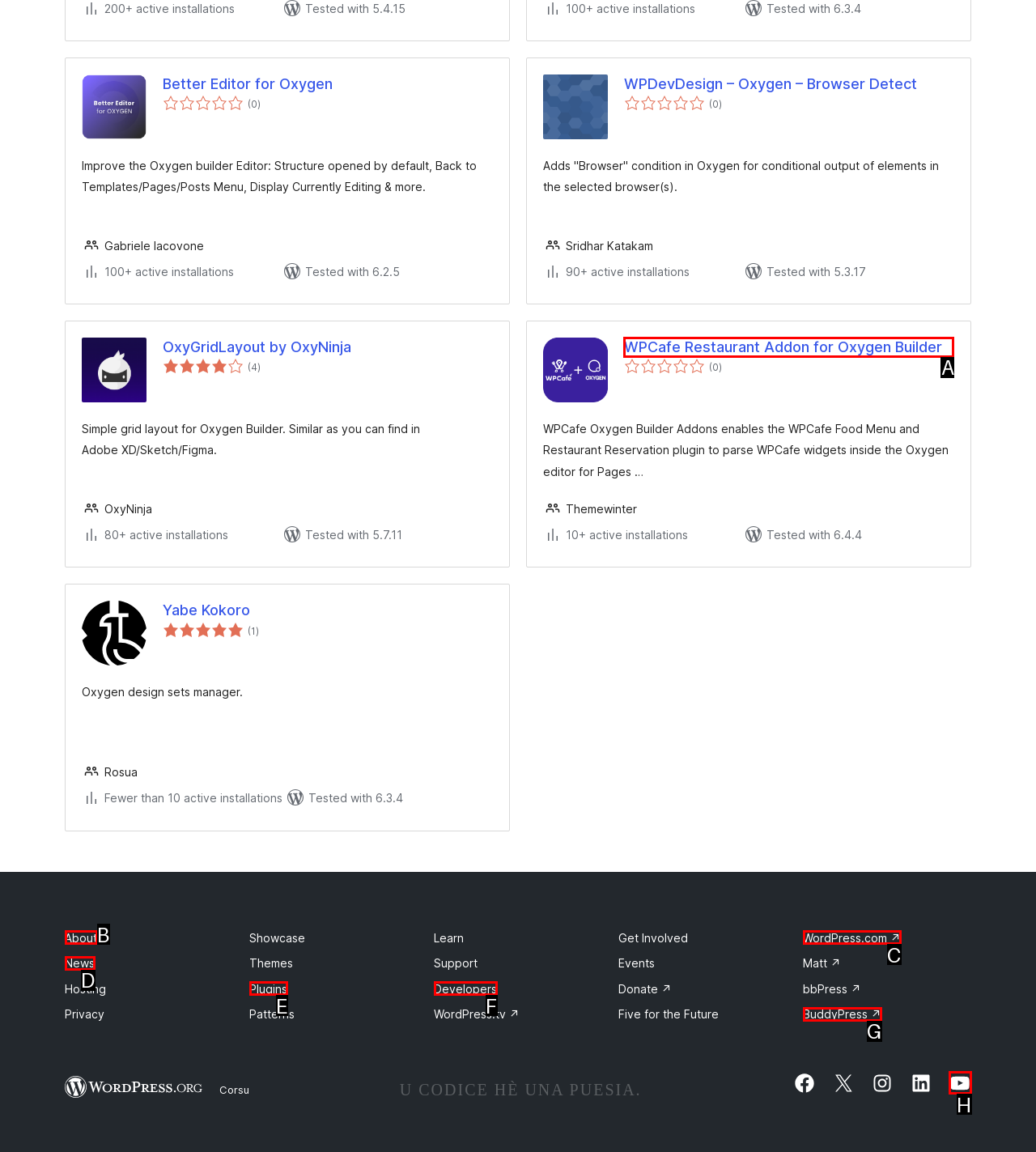Please identify the correct UI element to click for the task: View the 'WPCafe Restaurant Addon for Oxygen Builder' details Respond with the letter of the appropriate option.

A